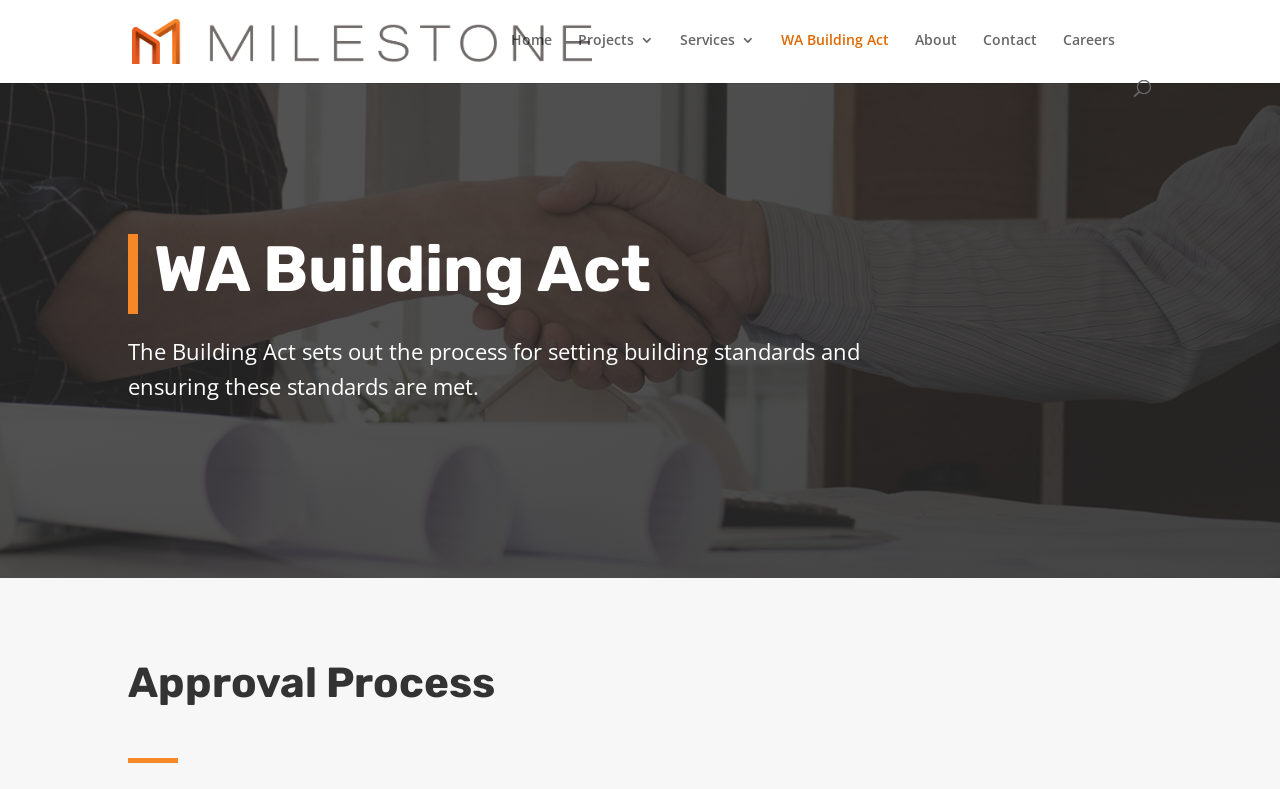Show me the bounding box coordinates of the clickable region to achieve the task as per the instruction: "click Milestone link".

[0.103, 0.038, 0.389, 0.062]